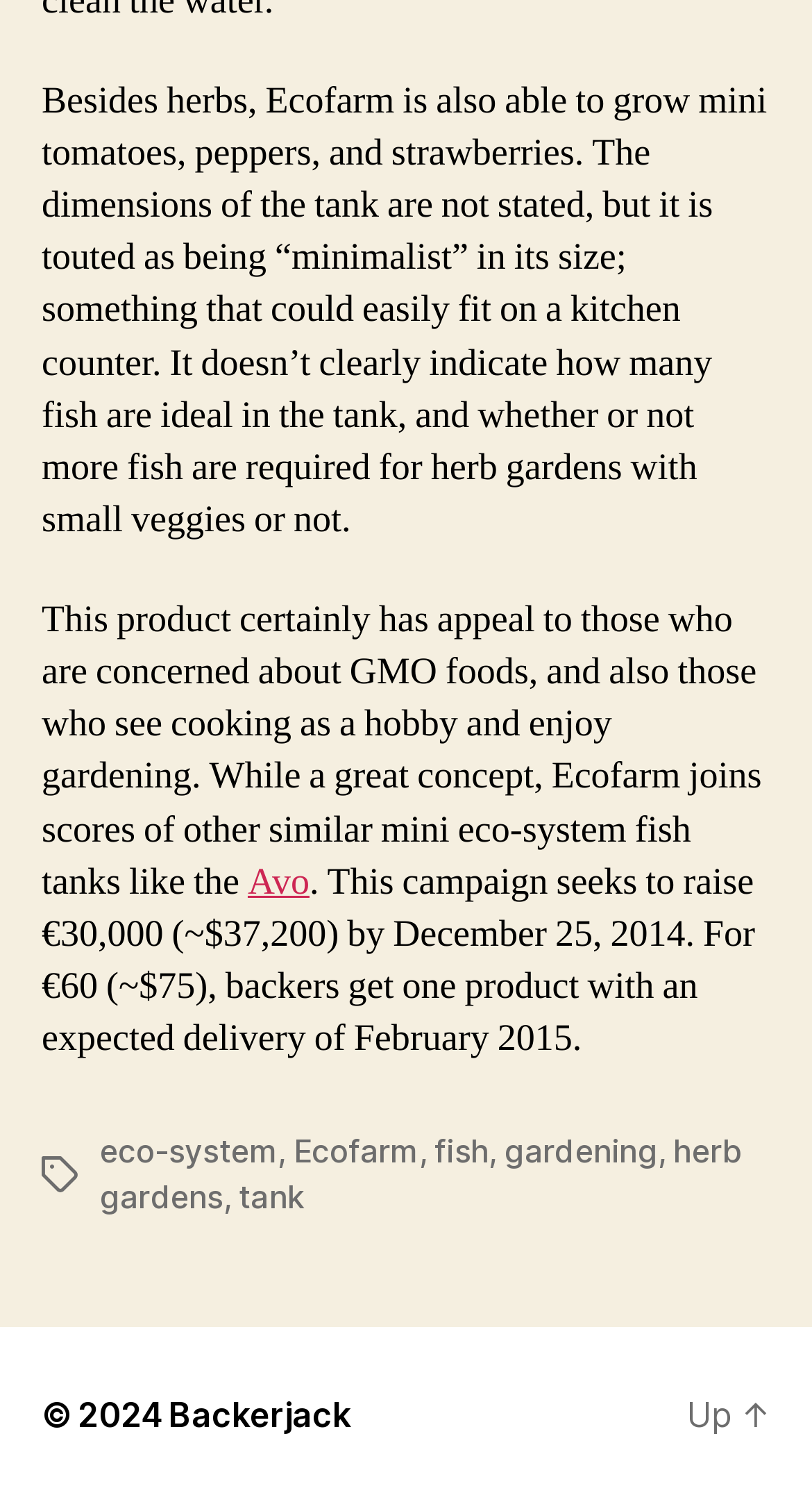Find the bounding box coordinates of the area that needs to be clicked in order to achieve the following instruction: "Click the share button". The coordinates should be specified as four float numbers between 0 and 1, i.e., [left, top, right, bottom].

None